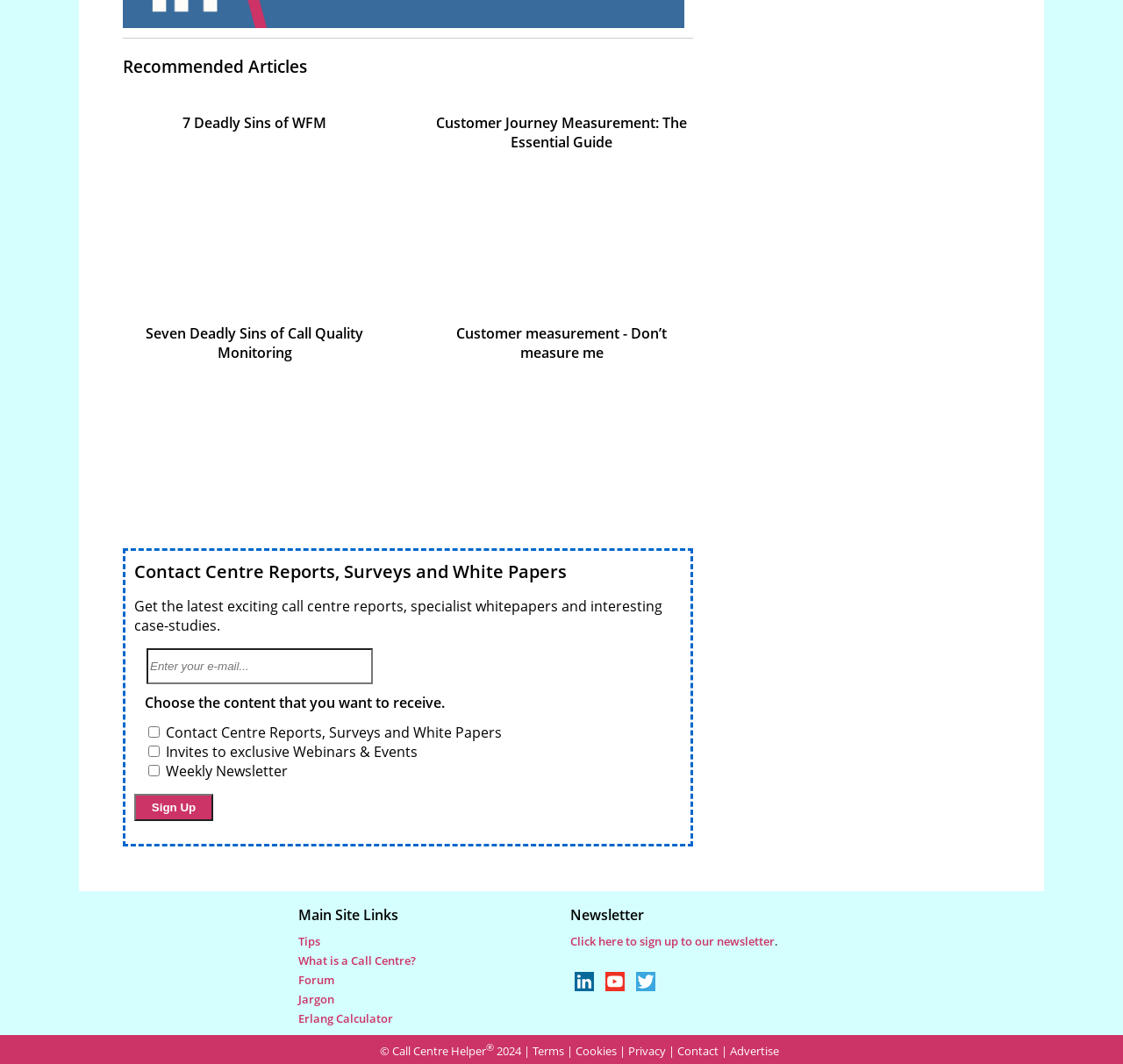Highlight the bounding box coordinates of the element you need to click to perform the following instruction: "Enter your email address."

[0.13, 0.609, 0.332, 0.643]